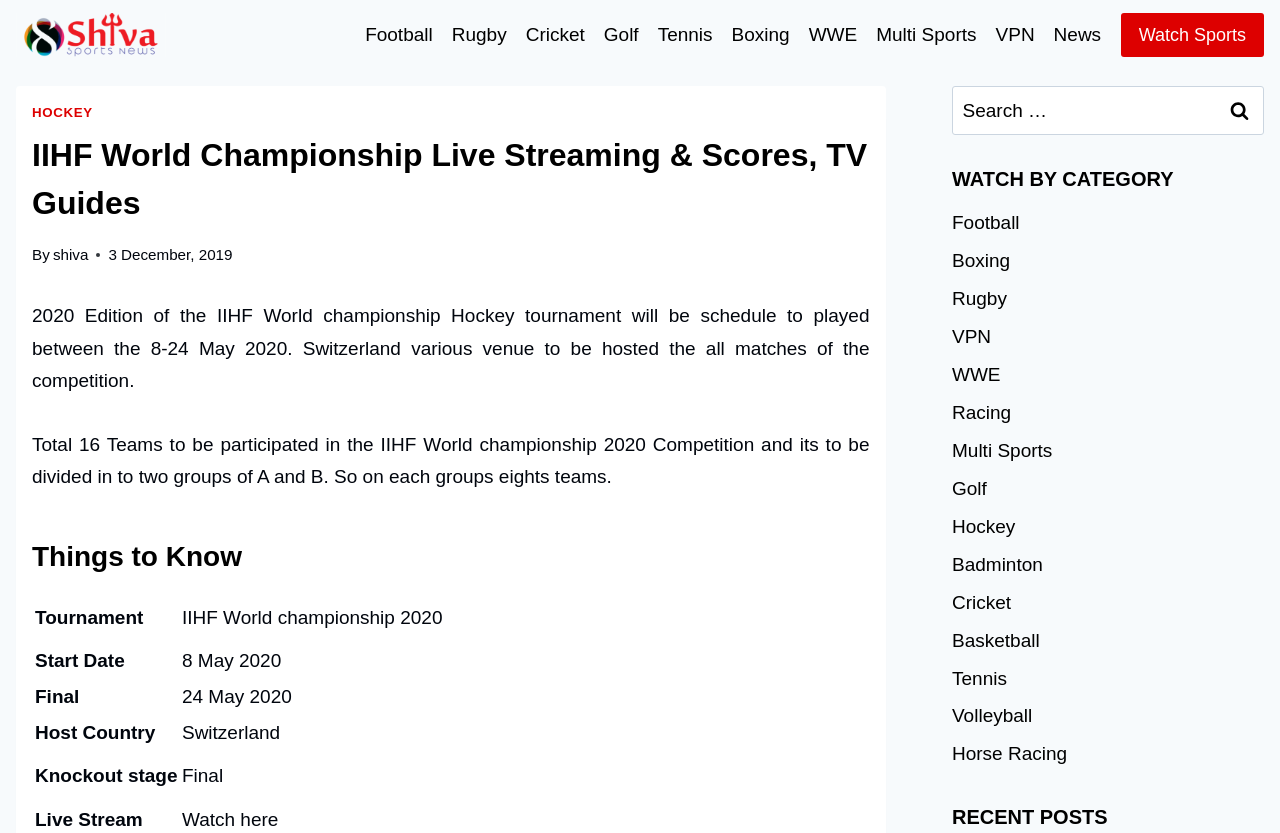What is the name of the sports news website? Based on the image, give a response in one word or a short phrase.

Shiva Sports News